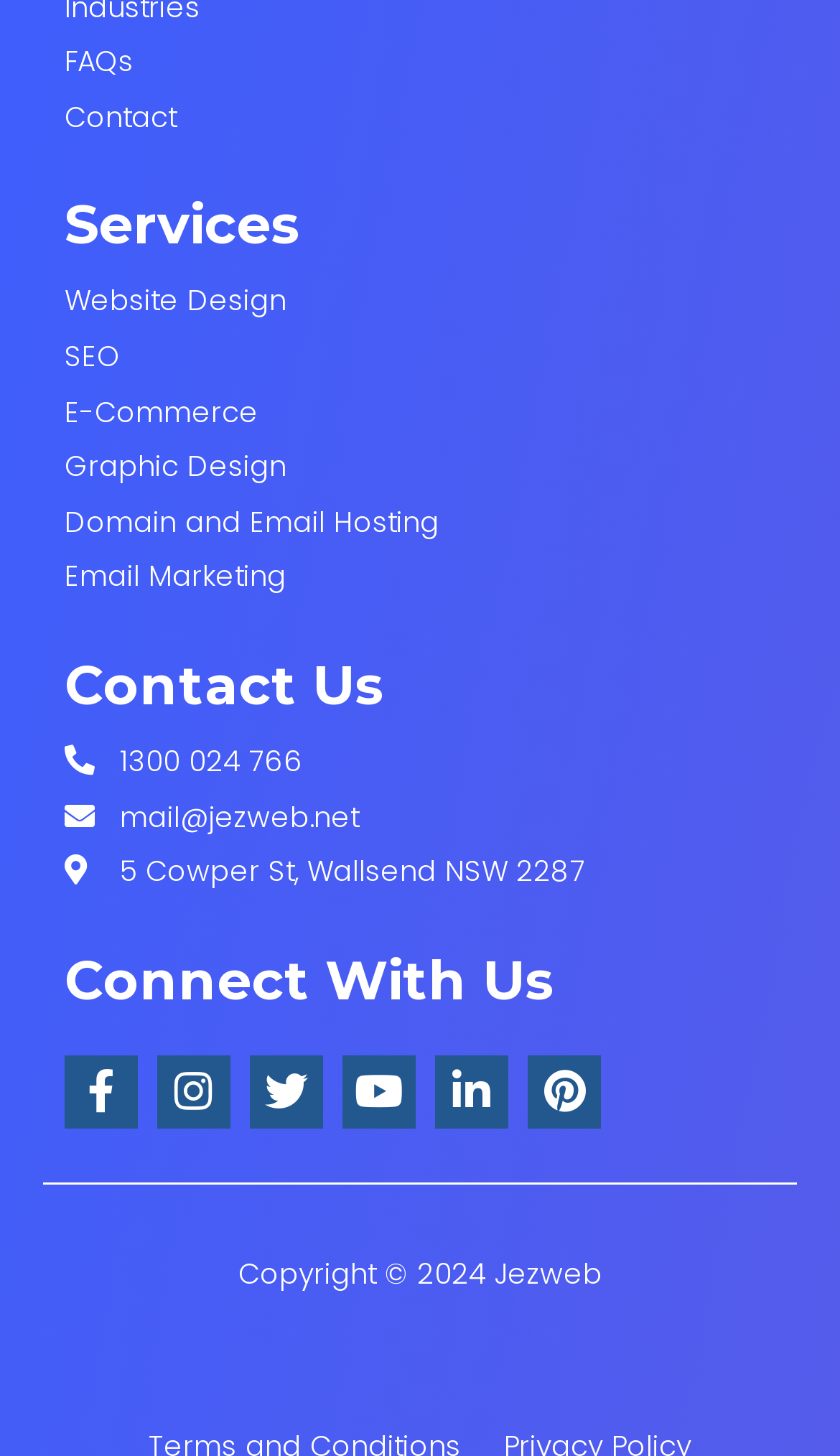What services are offered by Jezweb?
Kindly offer a detailed explanation using the data available in the image.

By examining the links under the 'Services' heading, we can see that Jezweb offers various services including Website Design, SEO, E-Commerce, Graphic Design, Domain and Email Hosting, and Email Marketing.